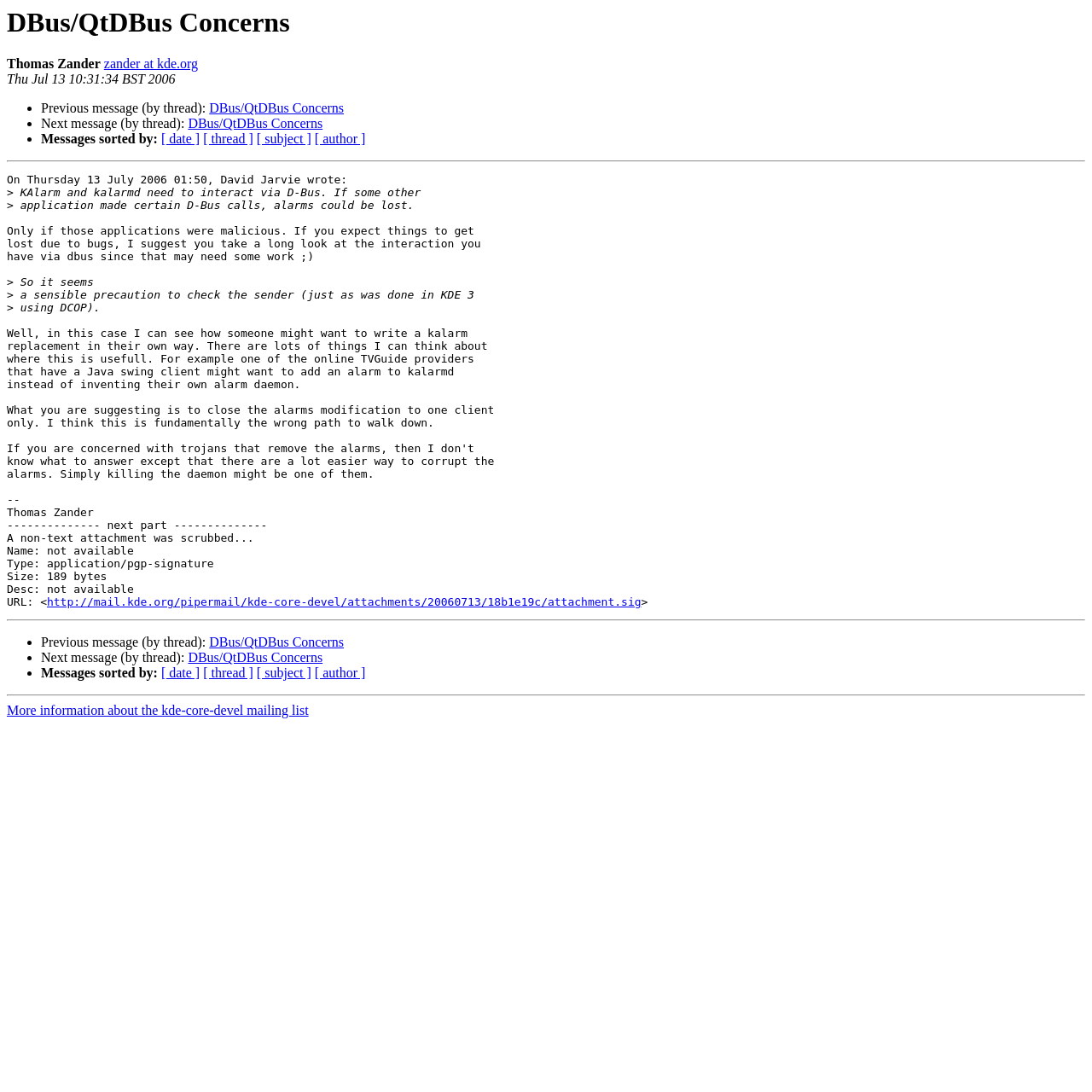Pinpoint the bounding box coordinates of the area that must be clicked to complete this instruction: "Sort messages by date".

[0.148, 0.121, 0.183, 0.134]